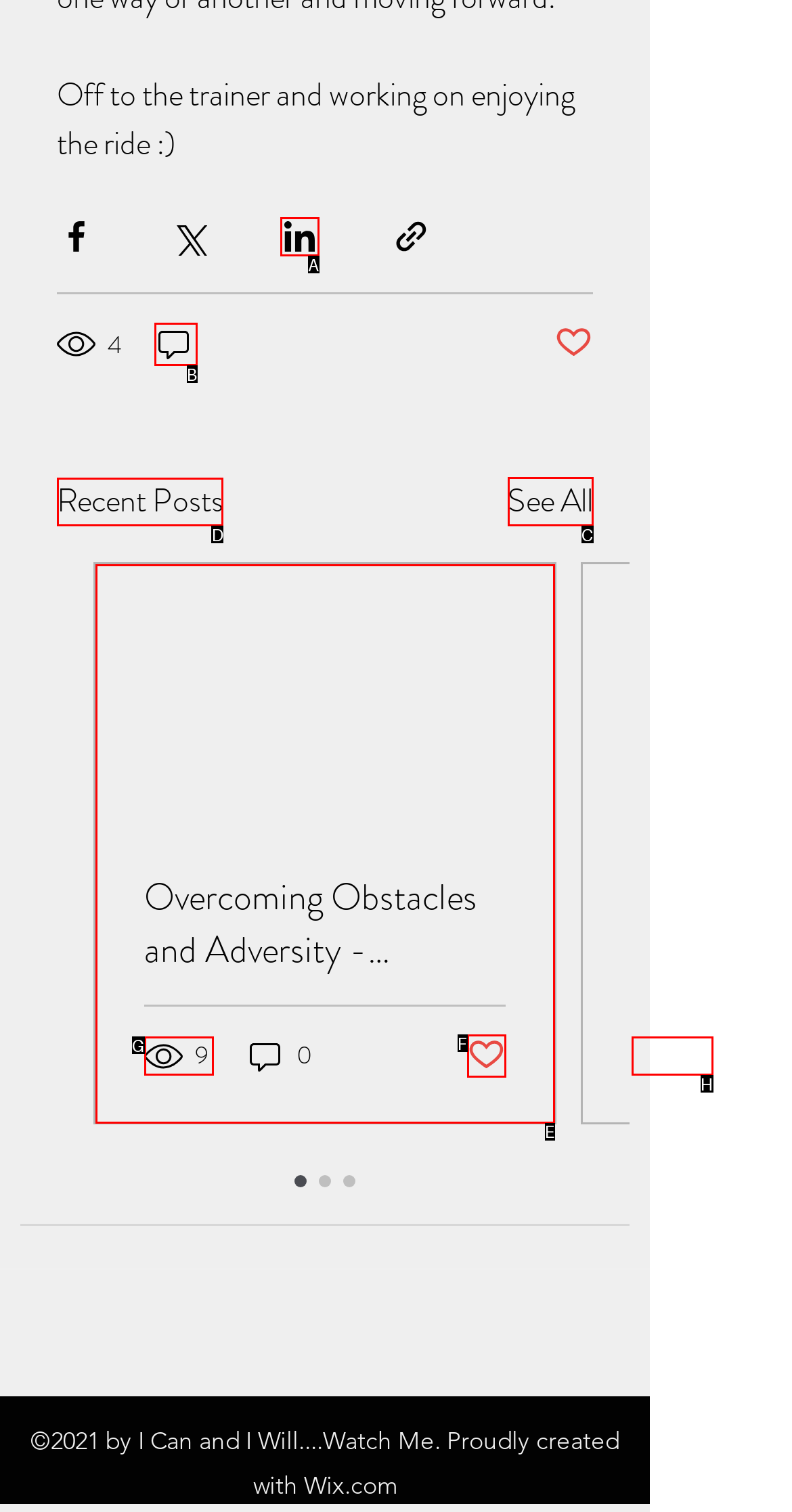From the given options, indicate the letter that corresponds to the action needed to complete this task: View recent posts. Respond with only the letter.

D